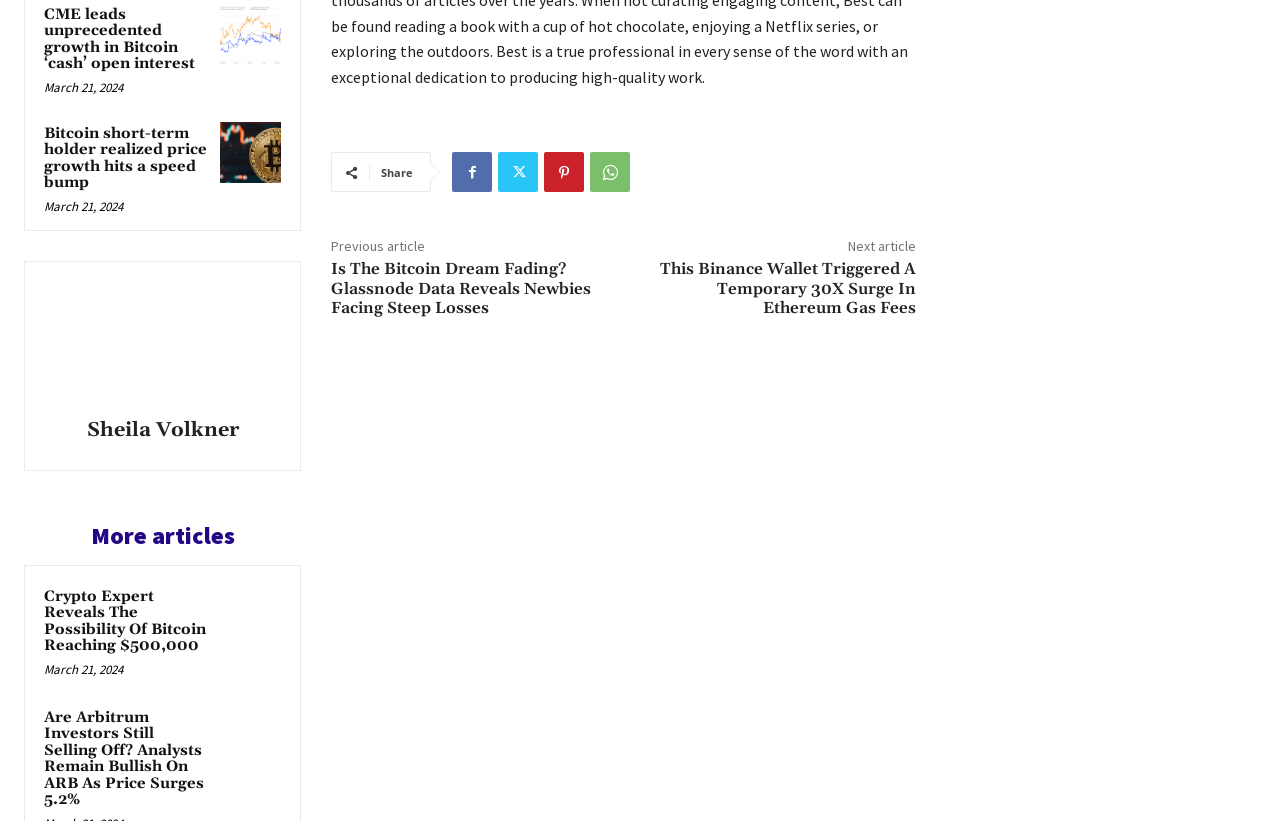Find the bounding box coordinates for the element that must be clicked to complete the instruction: "Read the article about CME leading unprecedented growth in Bitcoin ‘cash’ open interest". The coordinates should be four float numbers between 0 and 1, indicated as [left, top, right, bottom].

[0.034, 0.005, 0.152, 0.089]